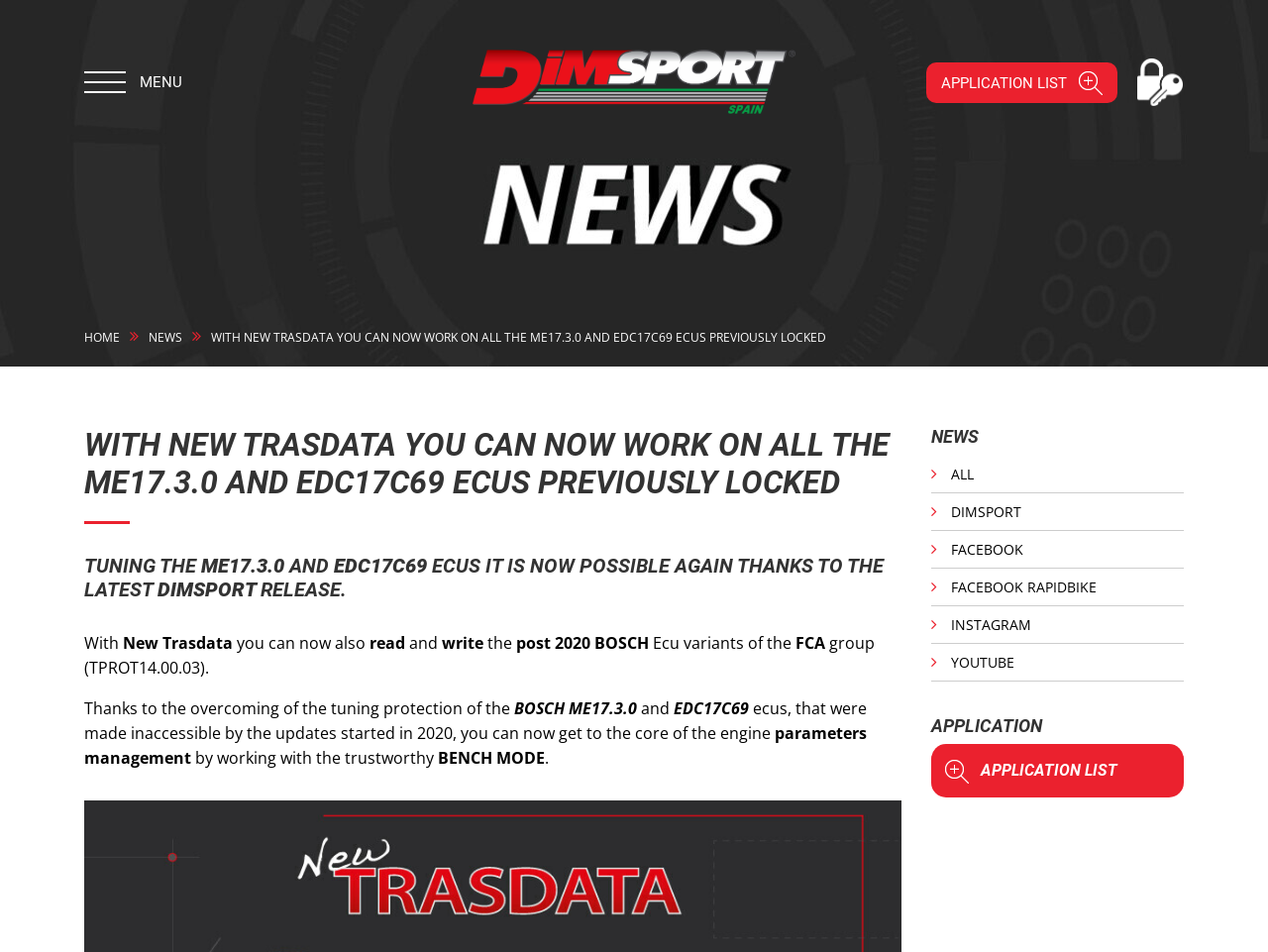Using the element description: "title="DIMSPORT - ENGINE CALIBRATION SPECIALISTS"", determine the bounding box coordinates for the specified UI element. The coordinates should be four float numbers between 0 and 1, [left, top, right, bottom].

[0.373, 0.052, 0.627, 0.121]